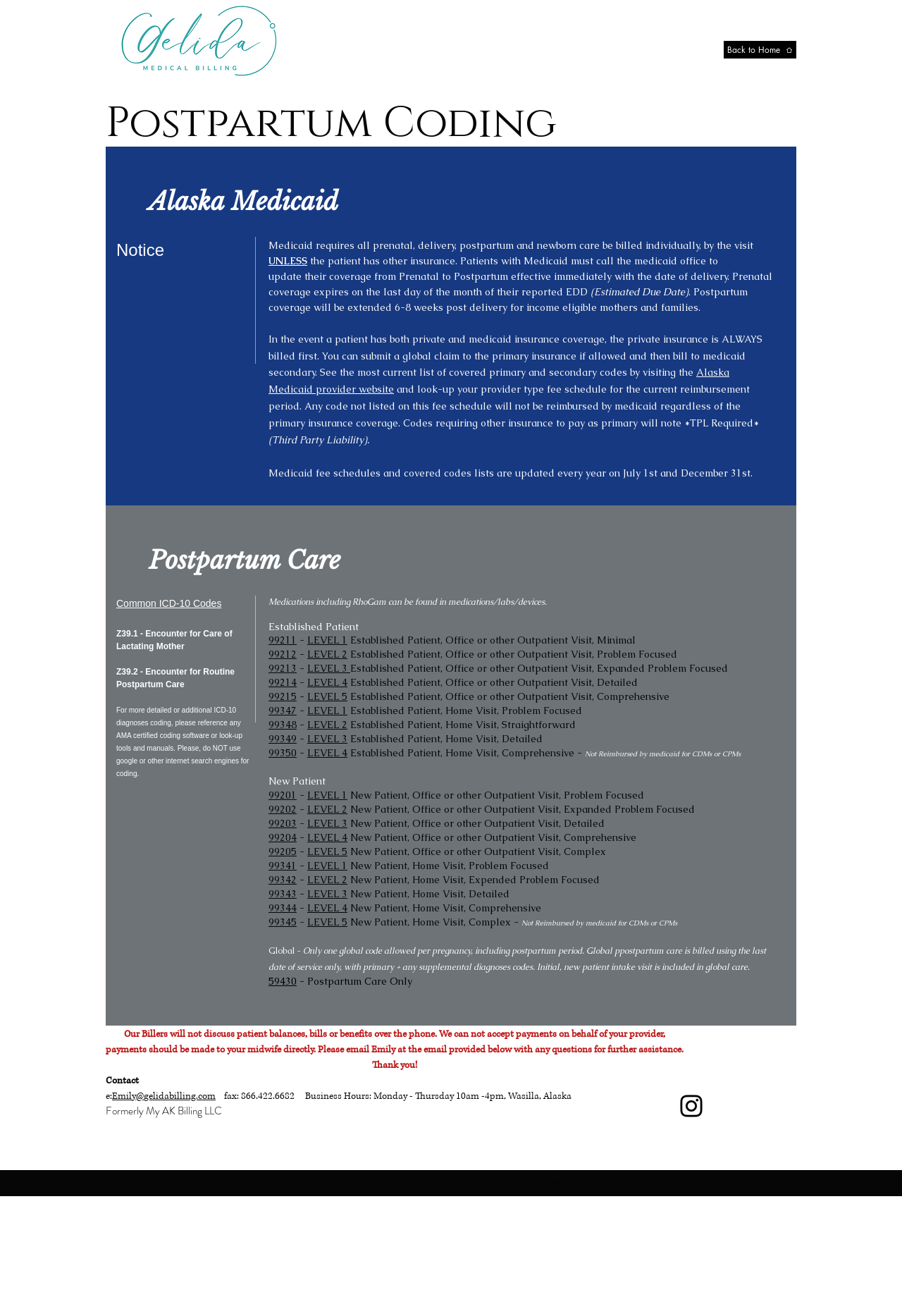Highlight the bounding box coordinates of the region I should click on to meet the following instruction: "Click on the 'Contact us' link".

None